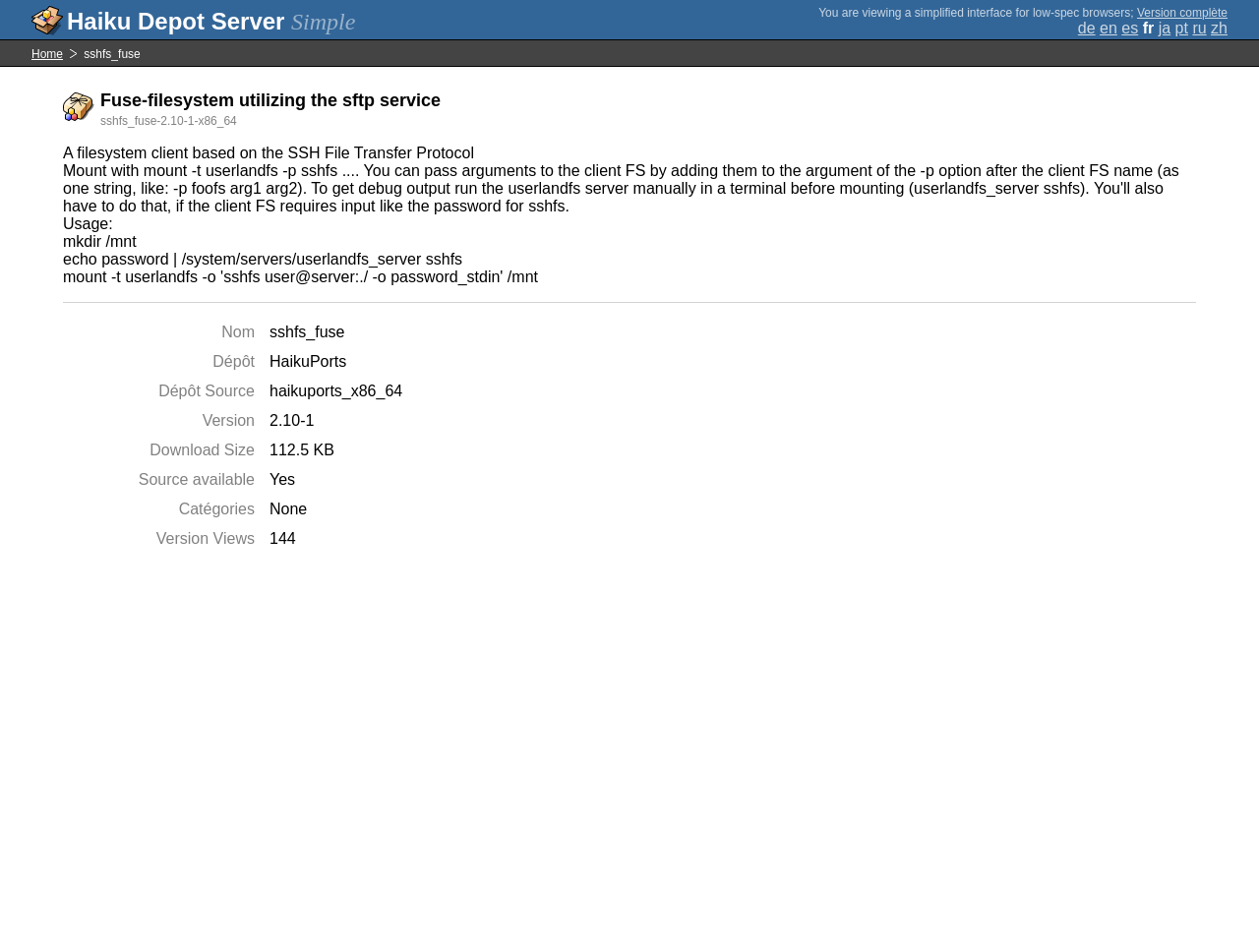Provide a brief response to the question below using one word or phrase:
What is the version of the sshfs_fuse?

2.10-1